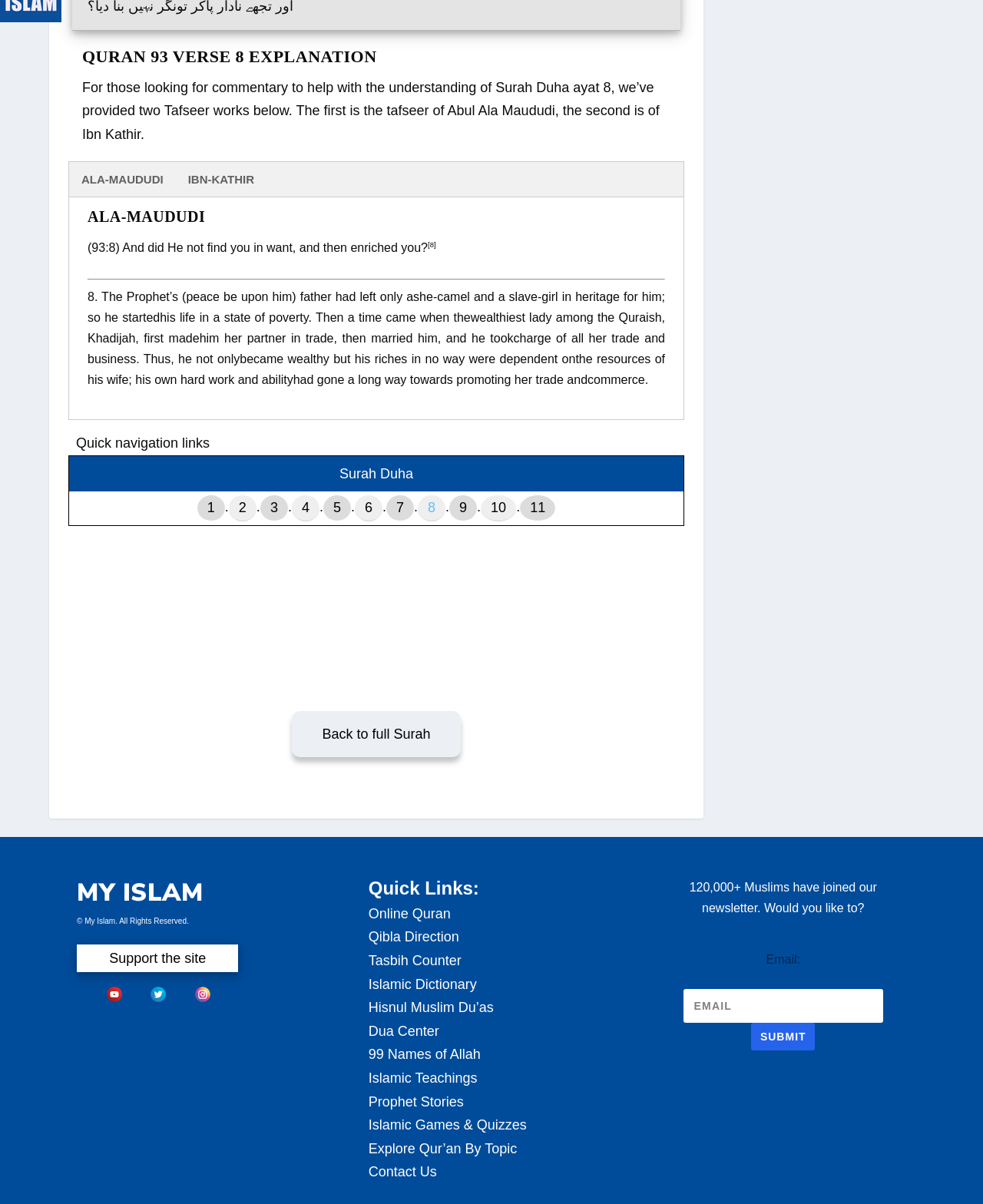What is the Surah being explained?
Refer to the image and provide a thorough answer to the question.

The webpage is explaining Surah Duha, which is evident from the heading 'QURAN 93 VERSE 8 EXPLANATION' and the links to different verses of Surah Duha.